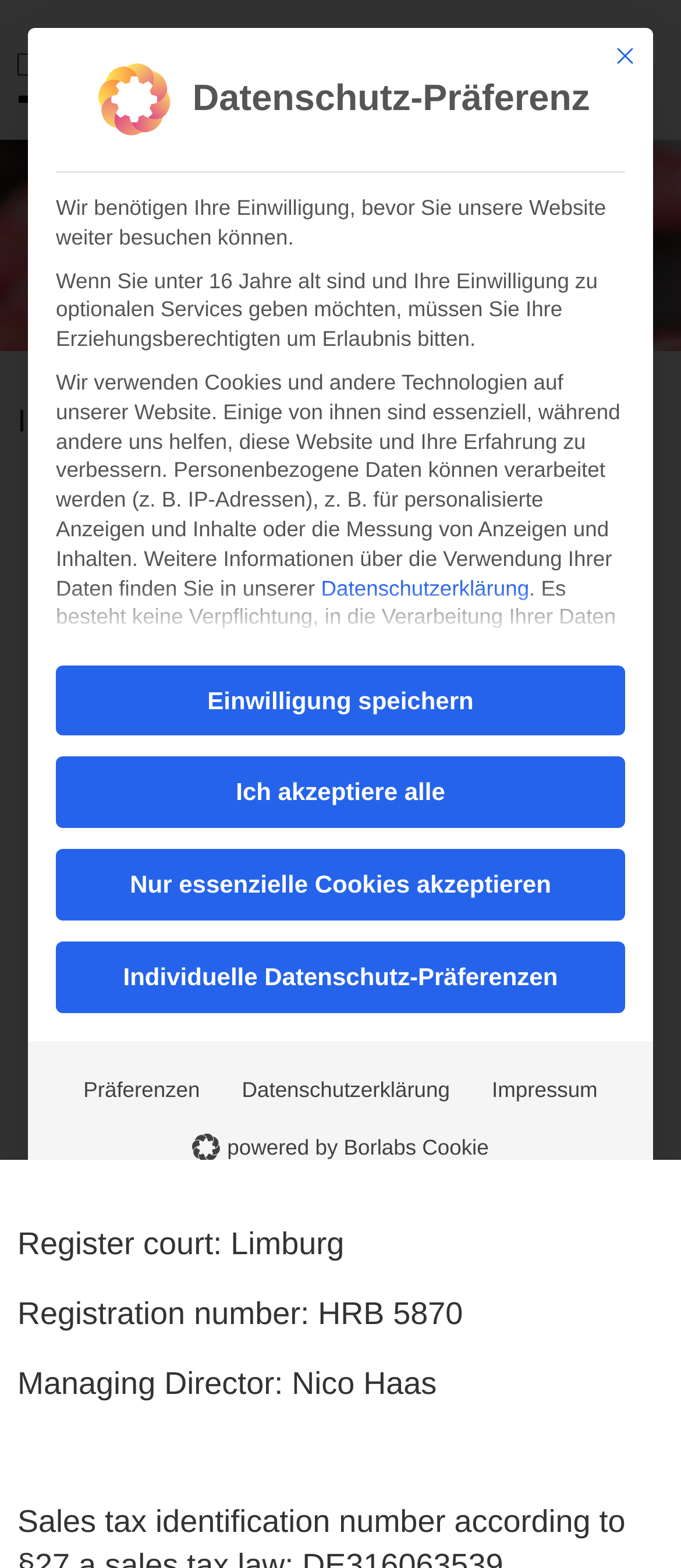Please find the bounding box coordinates of the element that must be clicked to perform the given instruction: "Go to the data protection declaration". The coordinates should be four float numbers from 0 to 1, i.e., [left, top, right, bottom].

[0.471, 0.367, 0.777, 0.383]